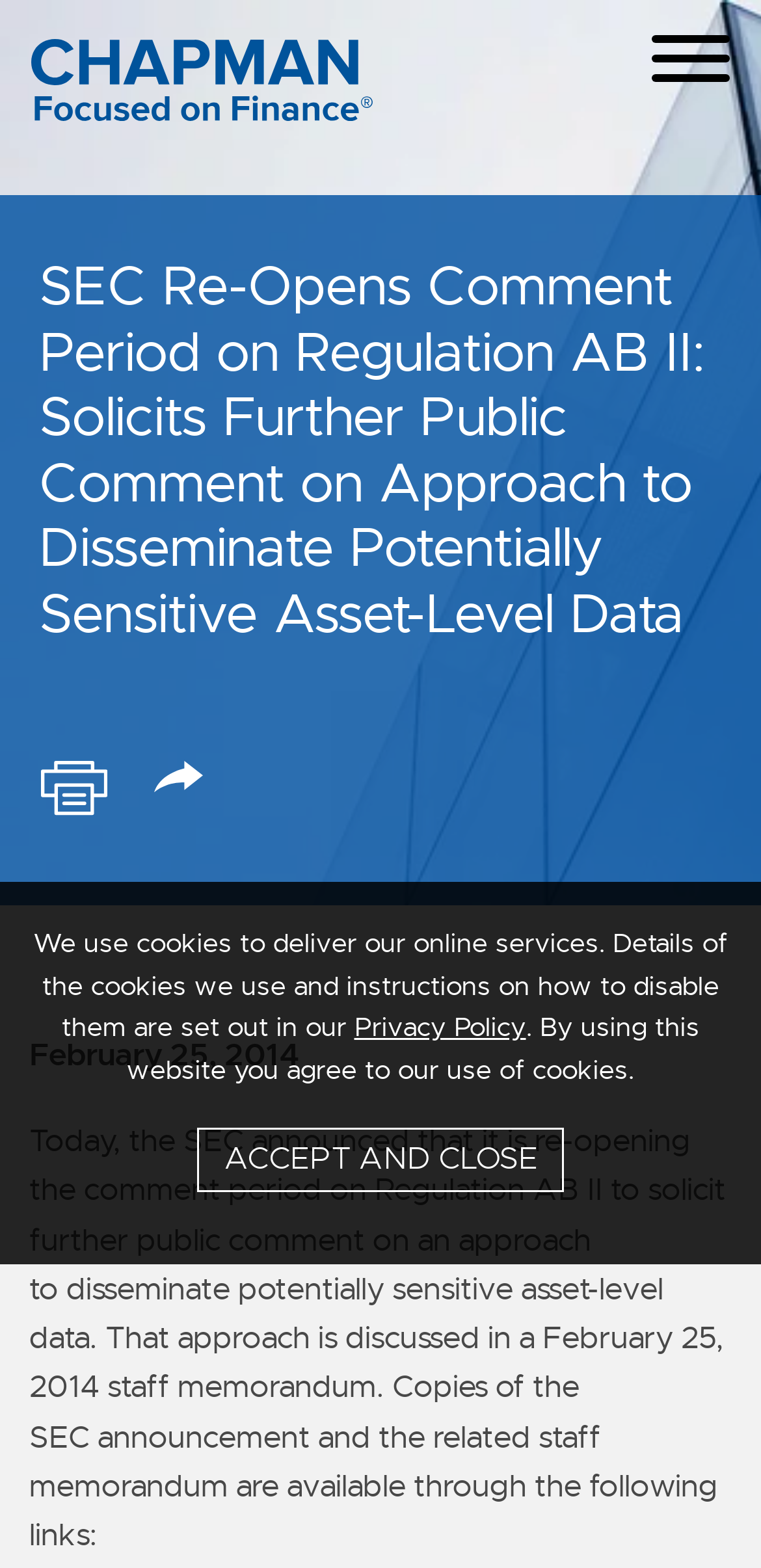What is the function of the 'Menu' button?
Craft a detailed and extensive response to the question.

I found the function of the 'Menu' button by looking at the button element on the webpage, which has a control relationship with the mainNav element.